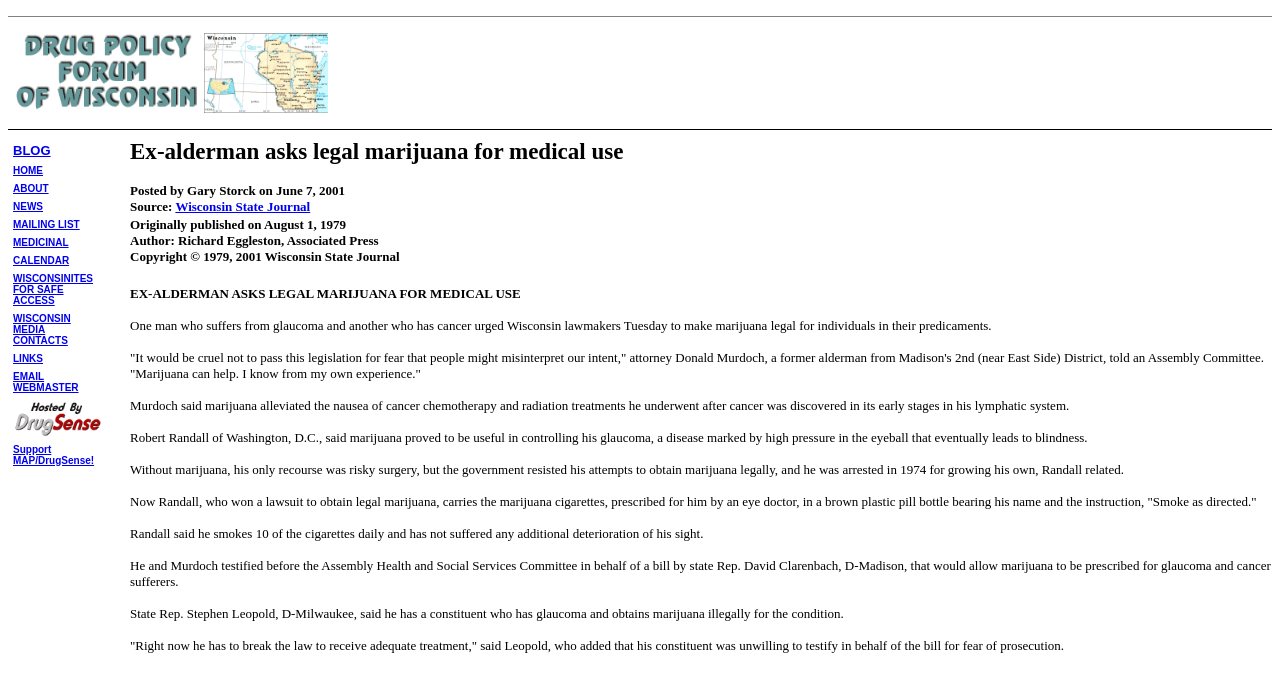Describe every aspect of the webpage comprehensively.

The webpage is about a news article titled "Ex-alderman asks legal marijuana for medical use". At the top, there is a navigation menu with links to "BLOG", "HOME", "ABOUT", "NEWS", "MAILING LIST", "MEDICINAL", "CALENDAR", "WISCONSINITES FOR SAFE ACCESS", "WISCONSIN MEDIA CONTACTS", "LINKS", and "EMAIL WEBMASTER". 

Below the navigation menu, there is a heading that displays the title of the news article, along with its source, publication date, author, and copyright information. 

The main content of the webpage is the news article itself, which is divided into several paragraphs. The article discusses how an ex-alderman and a cancer patient urged Wisconsin lawmakers to make marijuana legal for medical use, specifically for individuals suffering from glaucoma and cancer. The article quotes the ex-alderman, who shared his personal experience of using marijuana to alleviate the nausea caused by cancer chemotherapy and radiation treatments. It also mentions a man who uses marijuana to control his glaucoma and has been able to obtain it legally through a lawsuit. 

The article also mentions a bill proposed by a state representative that would allow marijuana to be prescribed for glaucoma and cancer sufferers. Additionally, it quotes another state representative who shared the story of a constituent who has glaucoma and obtains marijuana illegally for treatment.